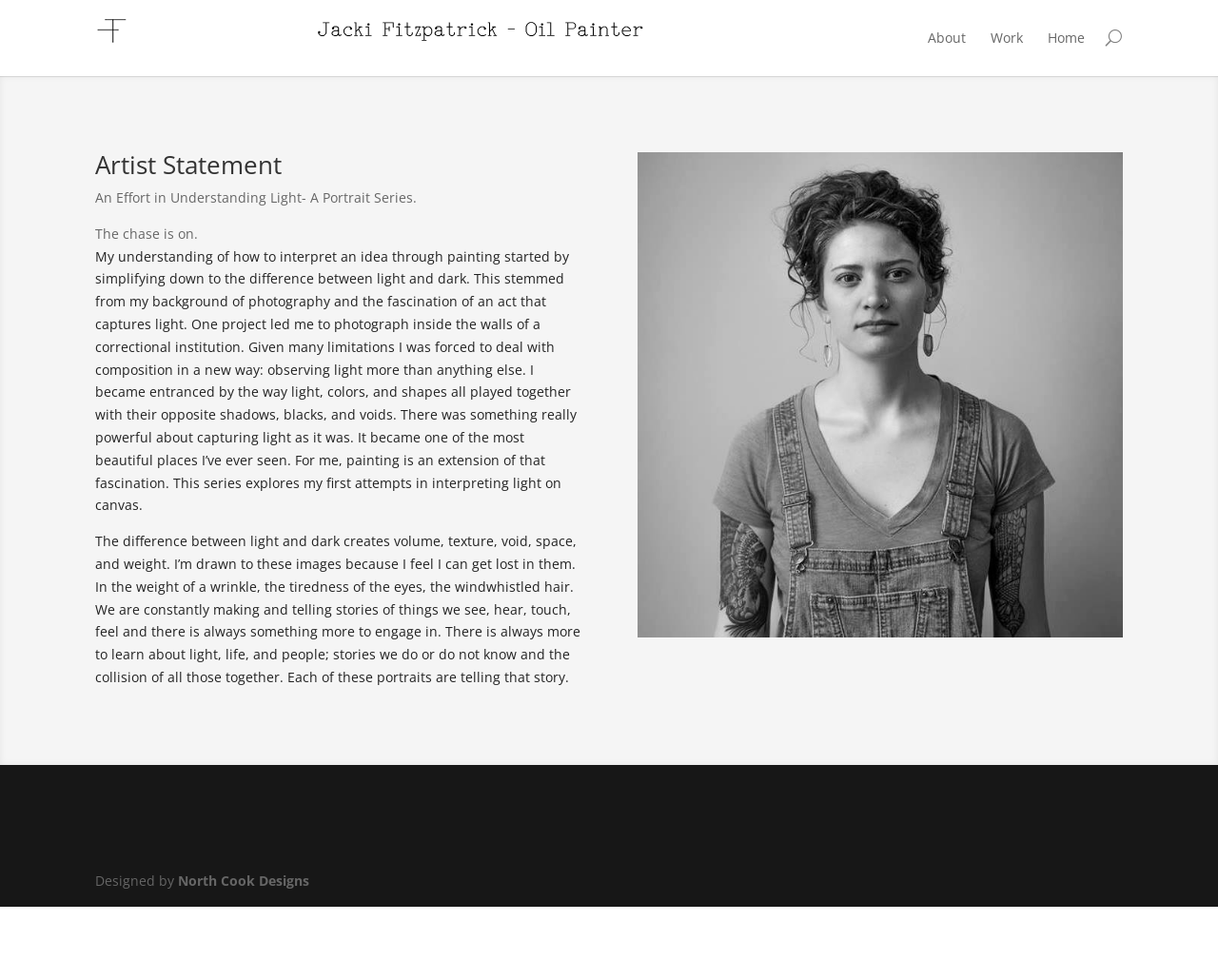Provide an in-depth caption for the contents of the webpage.

The webpage is about Jacki Fitzpatrick, an artist, and features a prominent image of the artist at the top left corner. The top right corner has a navigation menu with three links: "About", "Work", and "Home", in that order.

Below the navigation menu, there is a main article section that takes up most of the page. The article is divided into sections, with a heading "Artist Statement" at the top. The first section has two short paragraphs of text, followed by a longer section of text that describes the artist's inspiration and approach to painting. This section is further divided into two paragraphs, with the first one discussing the artist's background in photography and how it influenced their understanding of light and composition. The second paragraph delves deeper into the artist's fascination with light and how it creates volume, texture, and space in their paintings.

At the very bottom of the page, there is a footer section with a credit line "Designed by" followed by a link to "North Cook Designs".